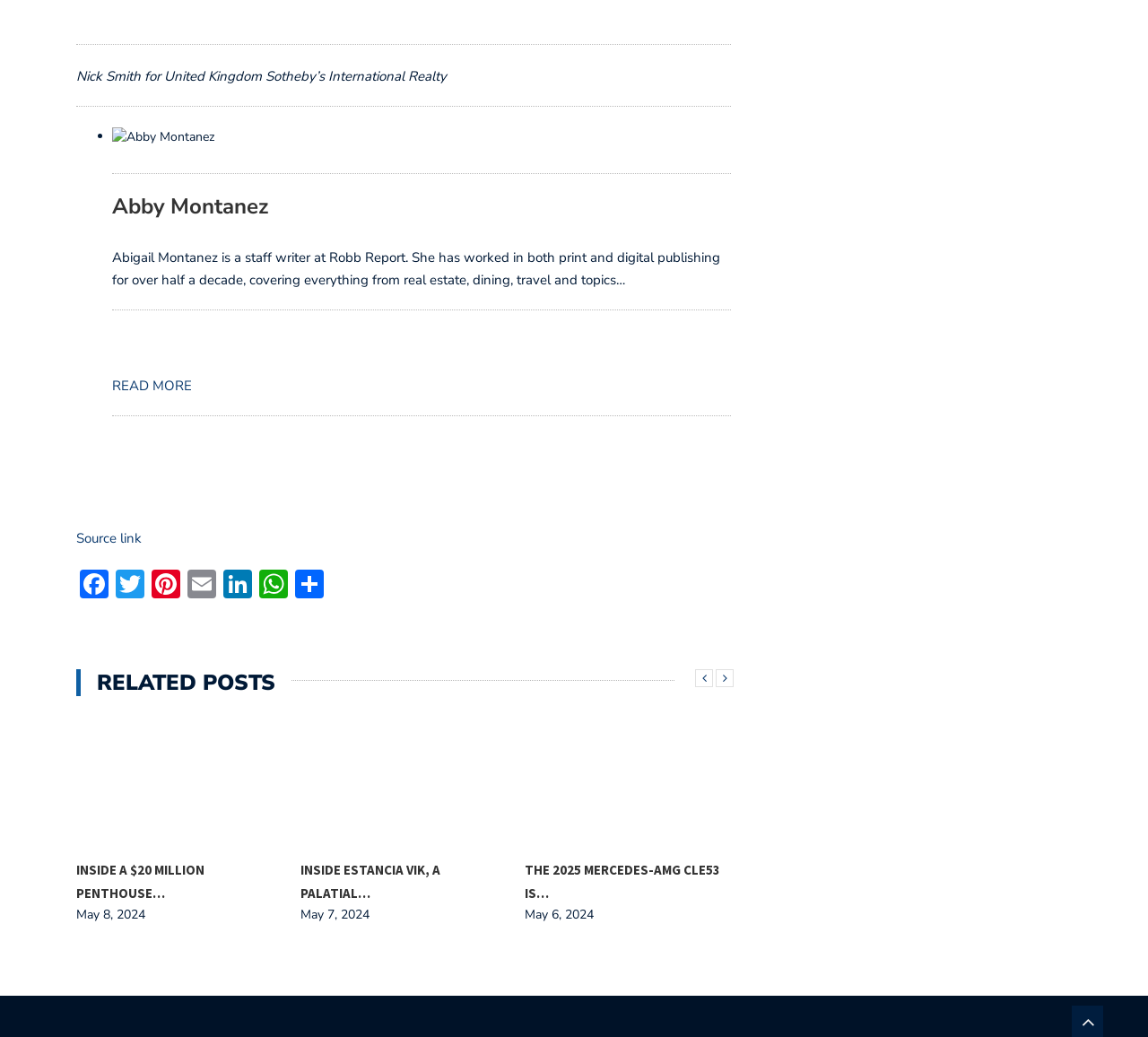Provide the bounding box coordinates of the UI element this sentence describes: "WhatsApp".

[0.223, 0.55, 0.254, 0.58]